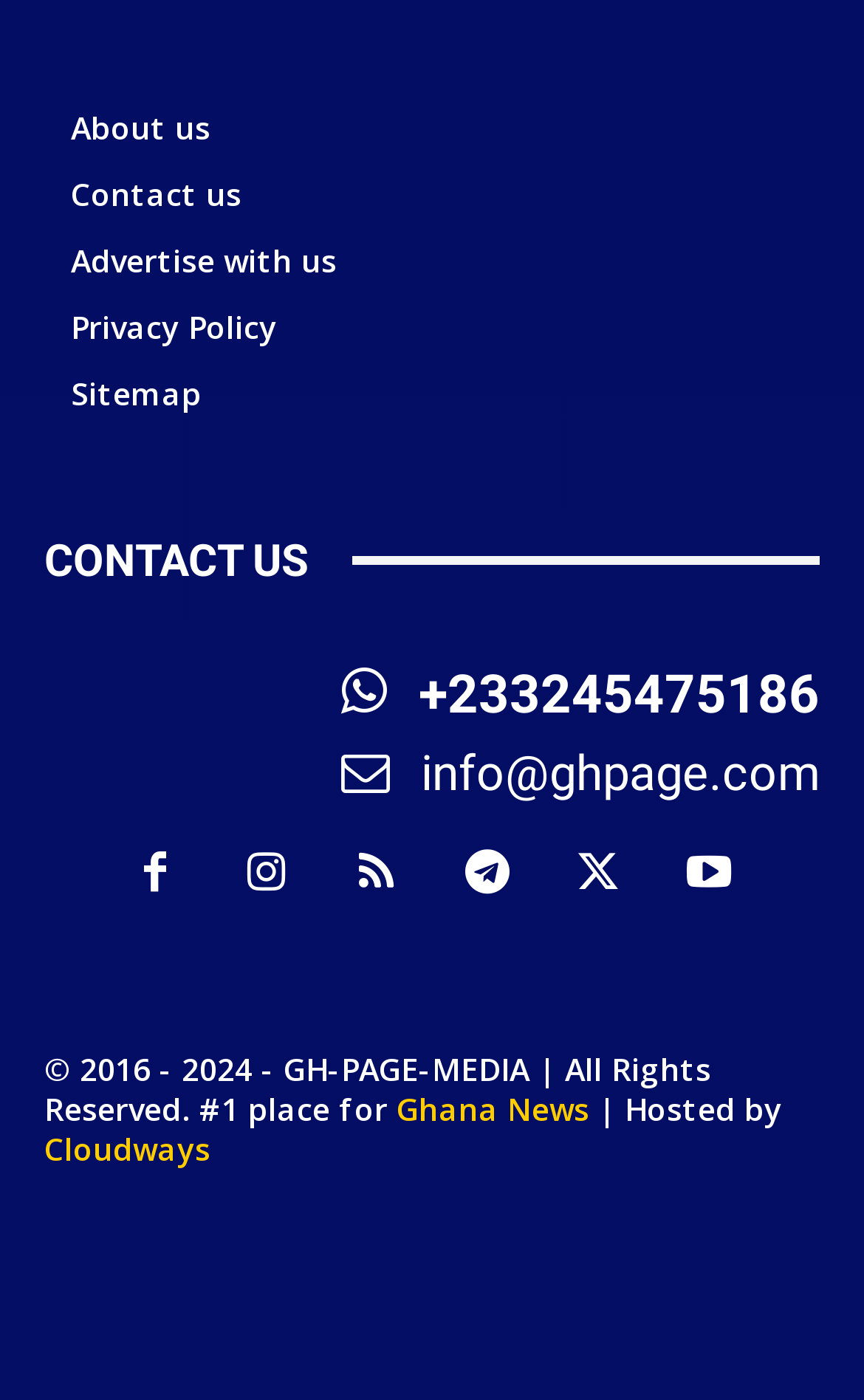Identify the bounding box coordinates of the area that should be clicked in order to complete the given instruction: "Check the website's Sitemap". The bounding box coordinates should be four float numbers between 0 and 1, i.e., [left, top, right, bottom].

[0.082, 0.257, 0.949, 0.305]